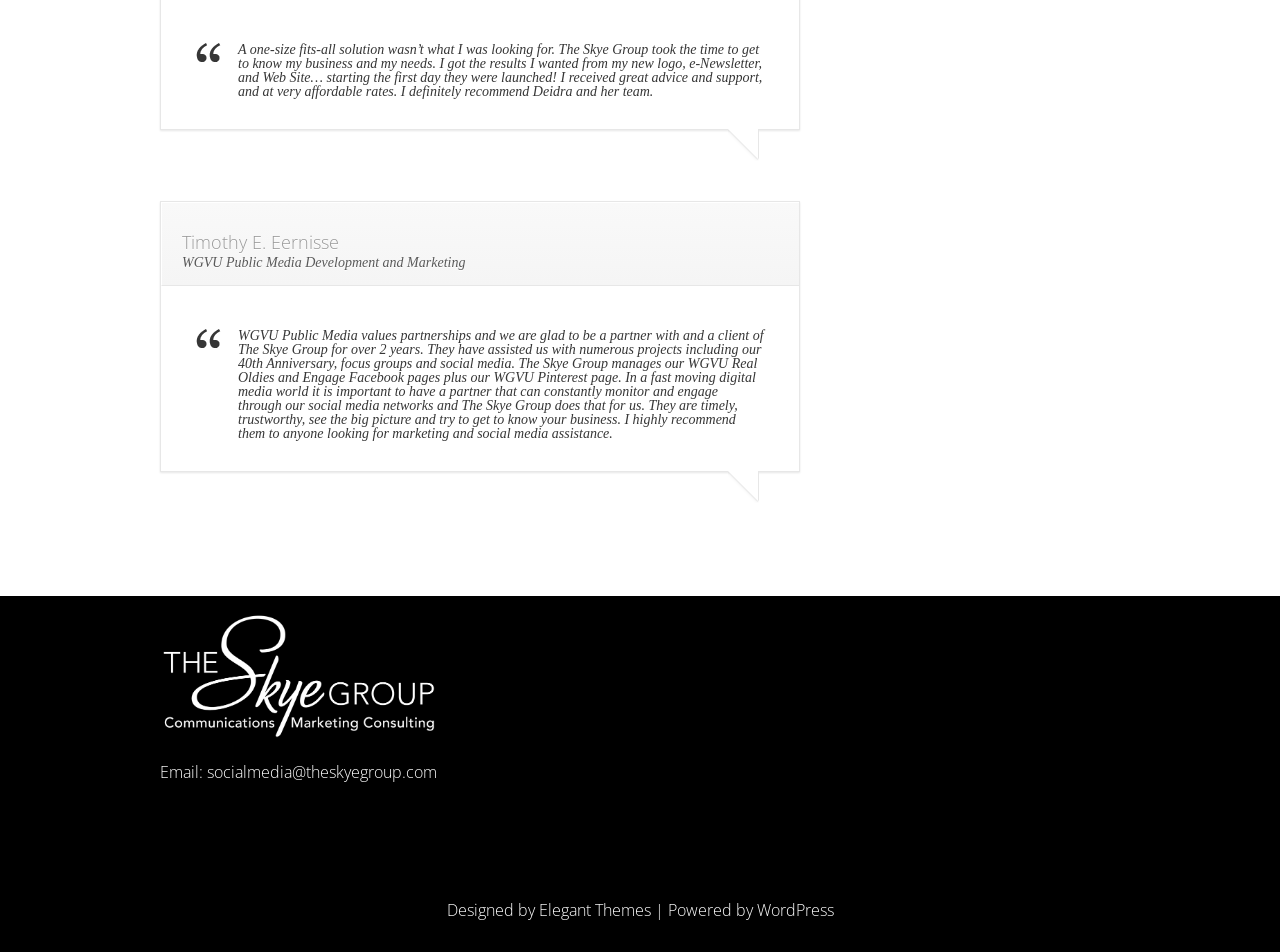Determine the bounding box coordinates in the format (top-left x, top-left y, bottom-right x, bottom-right y). Ensure all values are floating point numbers between 0 and 1. Identify the bounding box of the UI element described by: Elegant Themes

[0.421, 0.945, 0.508, 0.968]